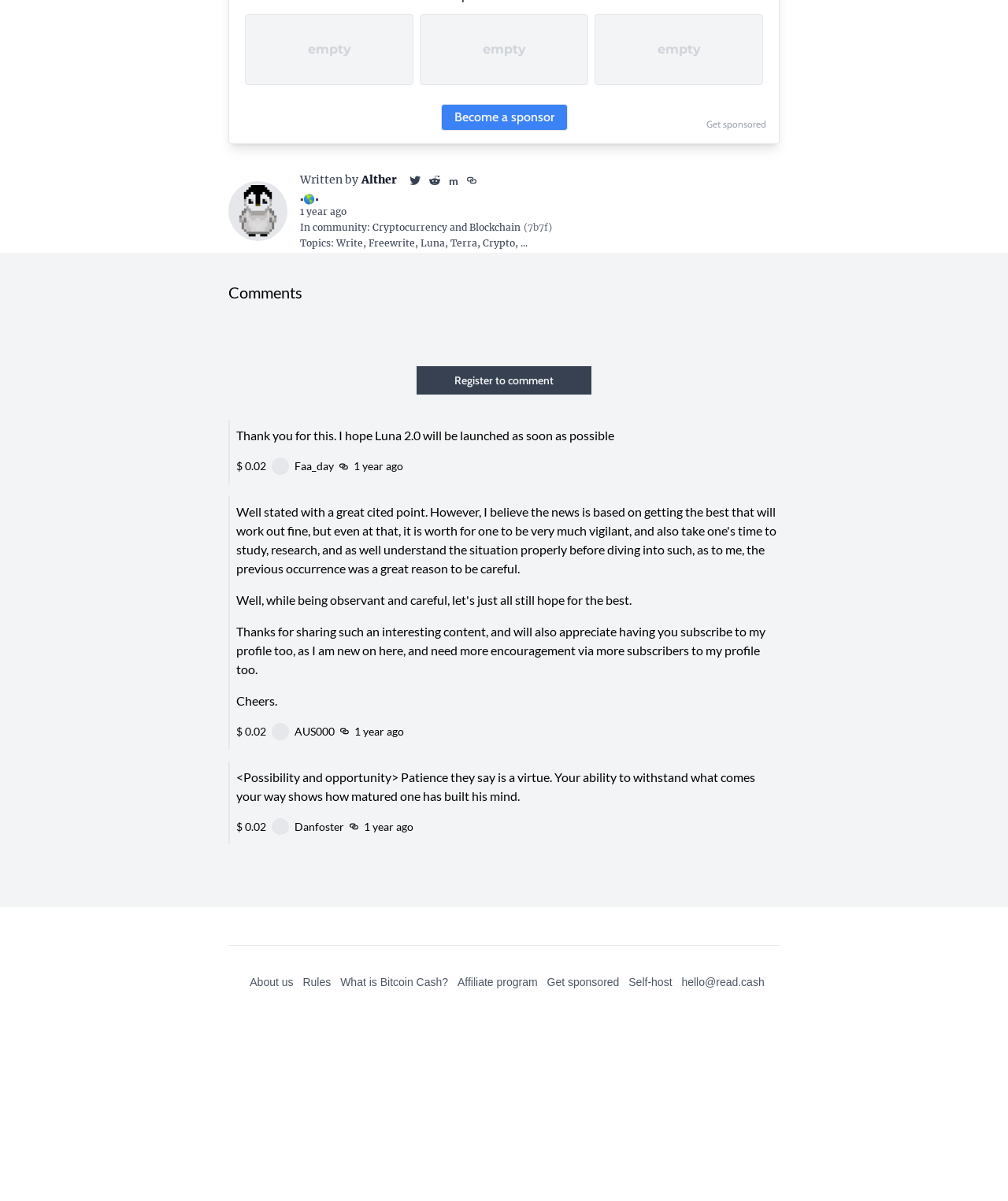Show the bounding box coordinates for the HTML element as described: "ADMIN_MOVE_TABLE".

None